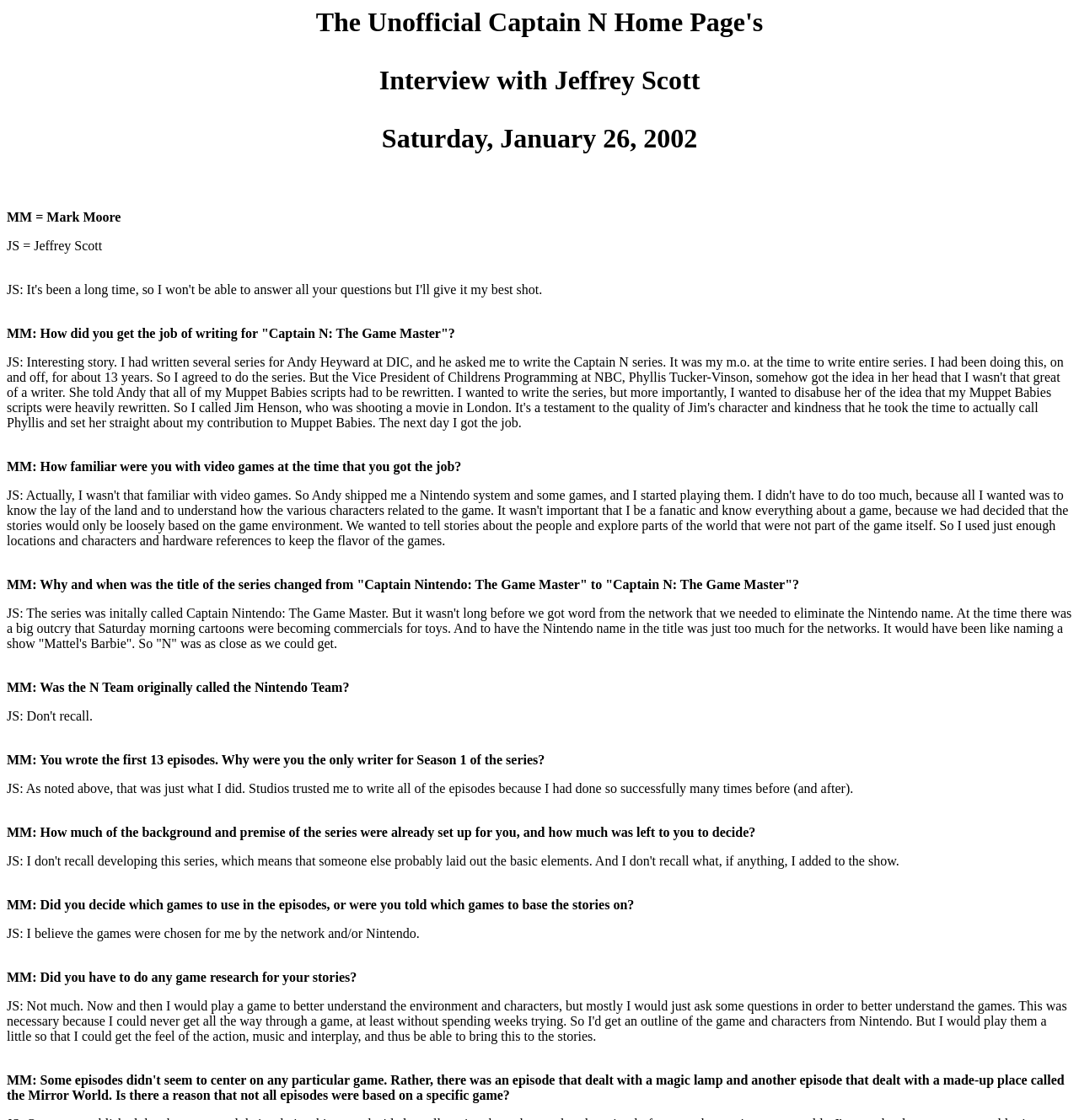Reply to the question with a single word or phrase:
Why was the title of the series changed?

Due to network concerns